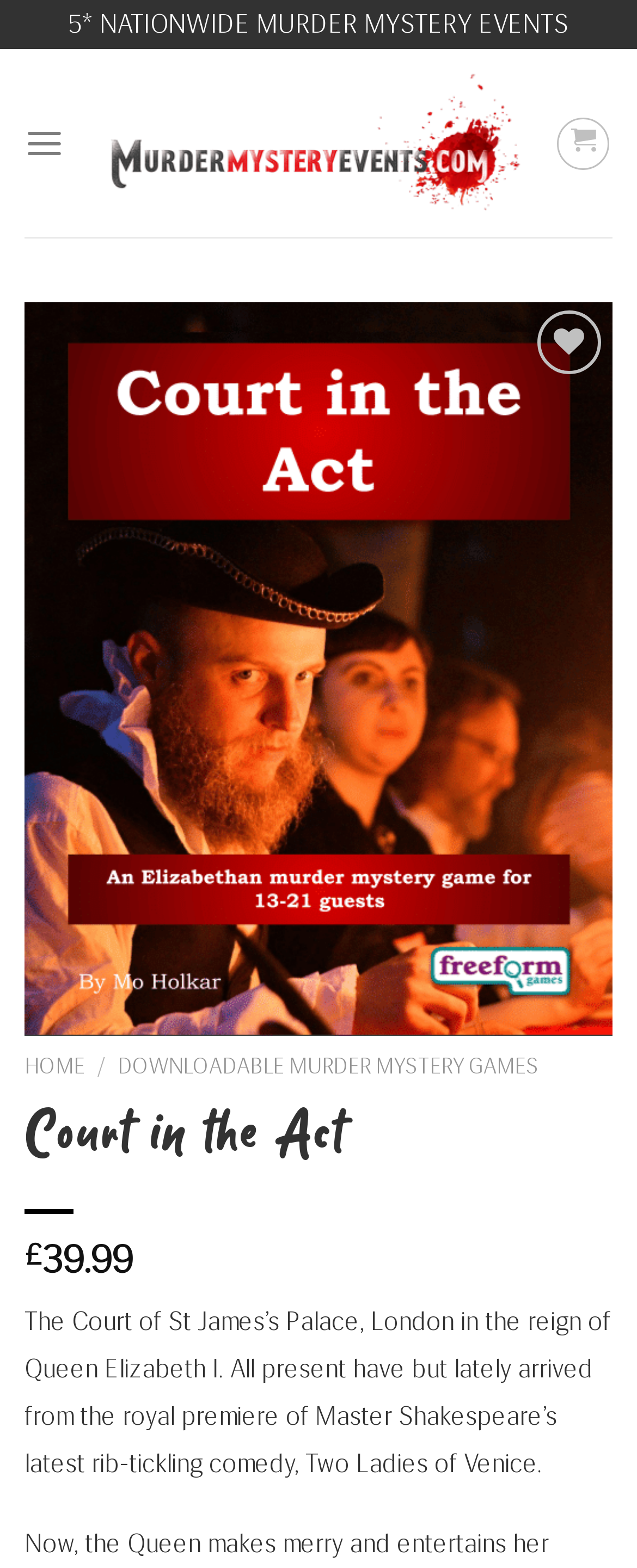Reply to the question with a single word or phrase:
What is the name of the murder mystery game?

Court in the Act